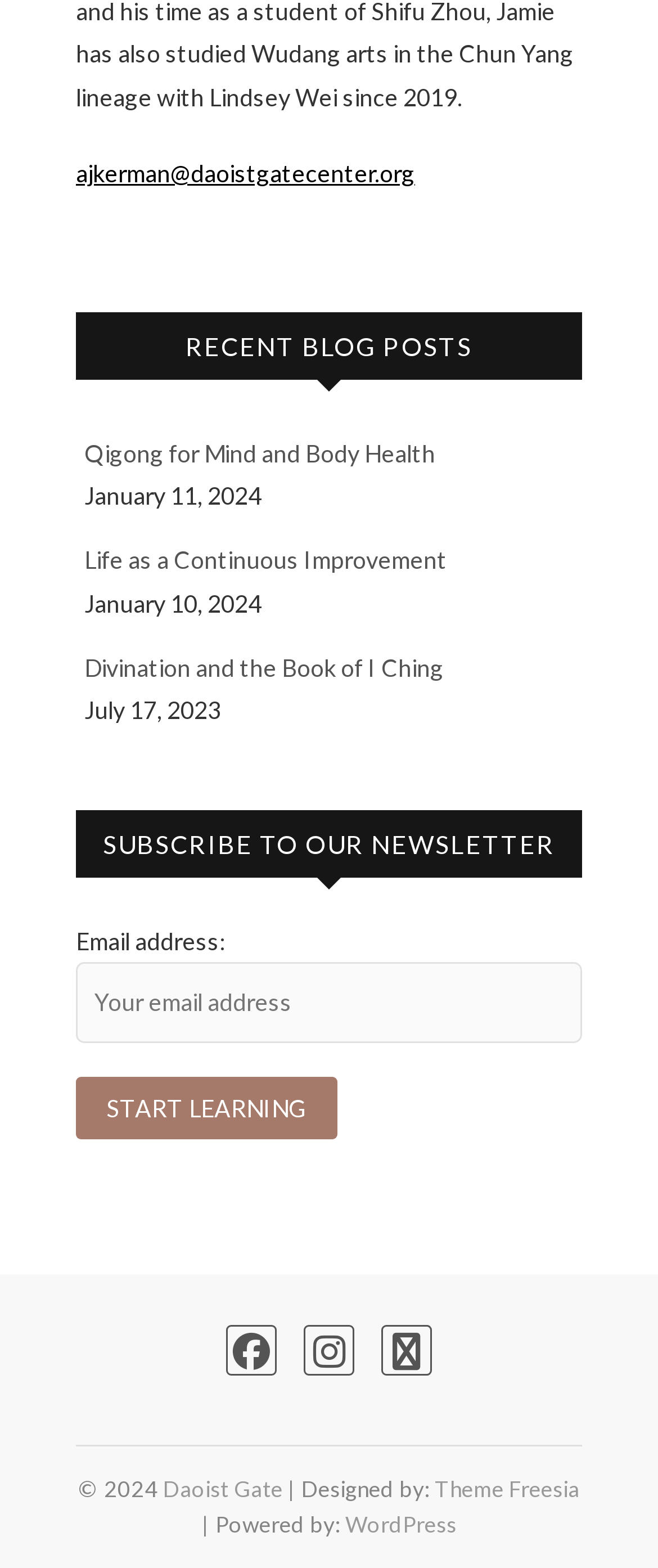Find the bounding box coordinates for the UI element whose description is: "Life as a Continuous Improvement". The coordinates should be four float numbers between 0 and 1, in the format [left, top, right, bottom].

[0.128, 0.348, 0.679, 0.366]